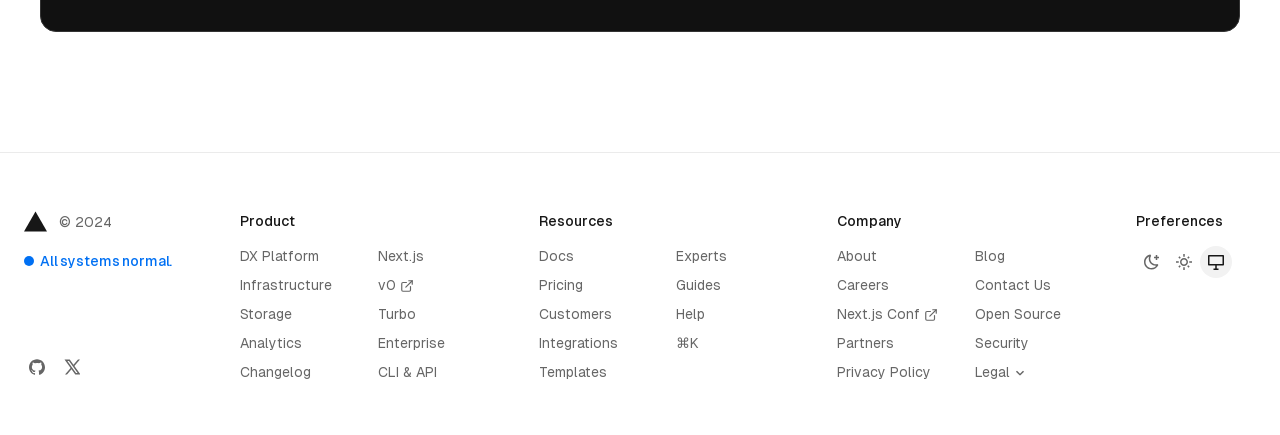Identify the bounding box coordinates of the HTML element based on this description: "DX Platform".

[0.188, 0.57, 0.249, 0.607]